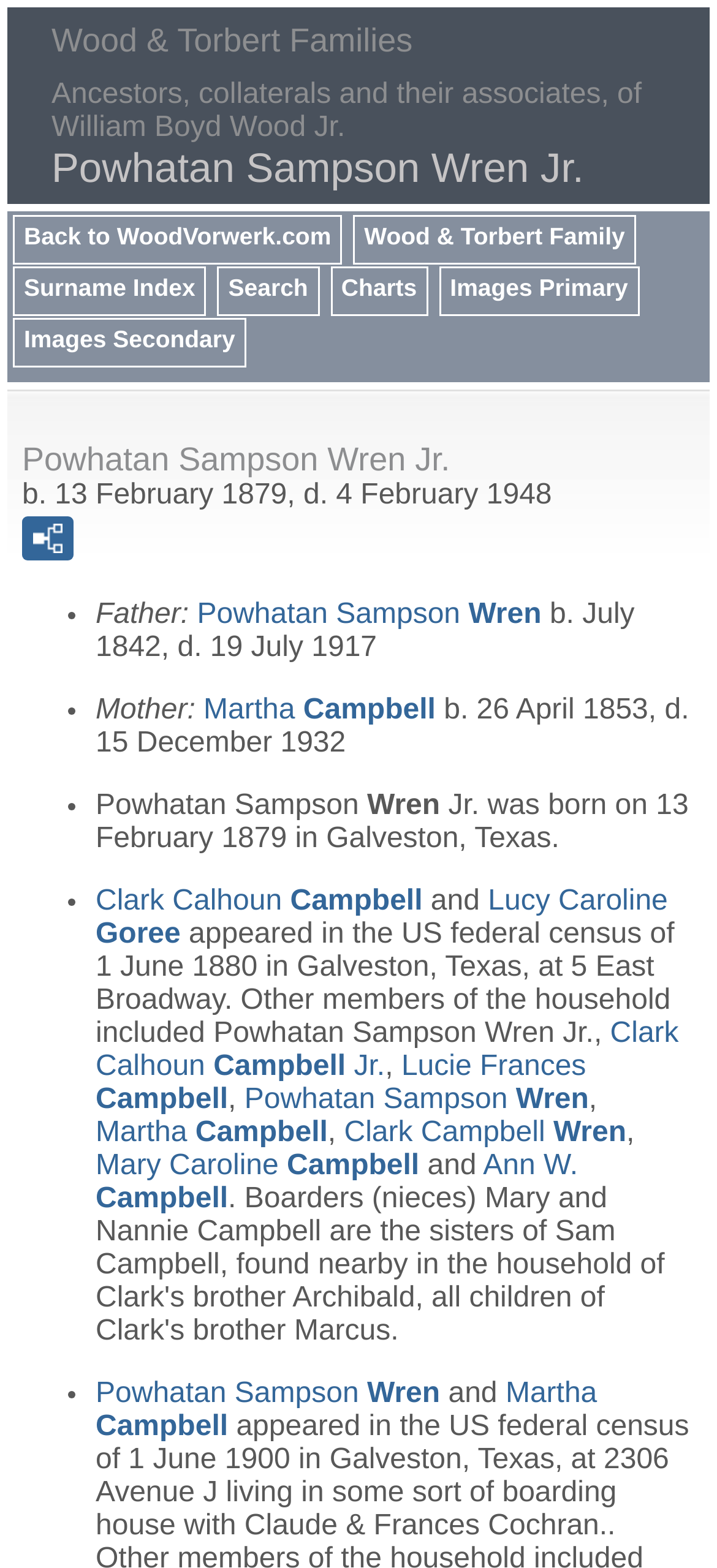Please determine the bounding box coordinates of the element to click in order to execute the following instruction: "Search for ancestors". The coordinates should be four float numbers between 0 and 1, specified as [left, top, right, bottom].

[0.311, 0.171, 0.437, 0.197]